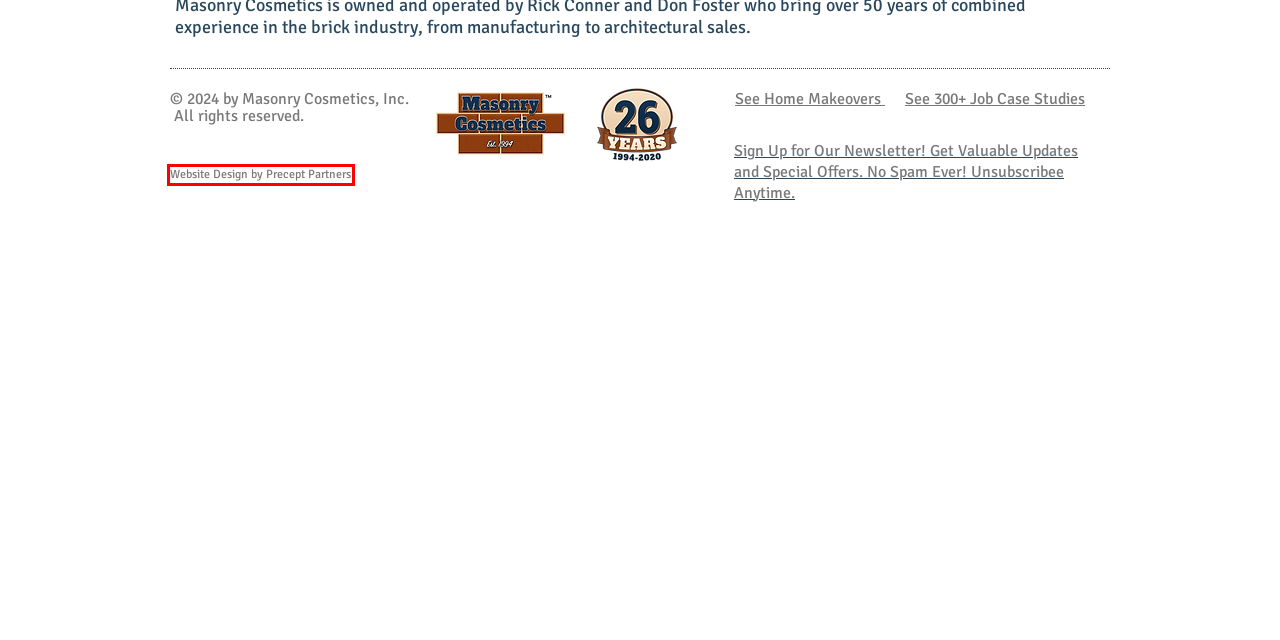Analyze the screenshot of a webpage that features a red rectangle bounding box. Pick the webpage description that best matches the new webpage you would see after clicking on the element within the red bounding box. Here are the candidates:
A. How to Use Your Stain Kit | Brick Stain Trainer
B. Case Studies | Gold Standard Brick Staining
C. Contact us | Brick Stain Trainer
D. Masonry Cosmetics Brick Stain | United States
E. Home | Brick Stain Trainer
F. About Us | Brick Stain Trainer
G. Website Design & Development | Precept Partners, L.L.C.
H. Brick Staining | United States | Masonry Cosmetics, Inc.

G